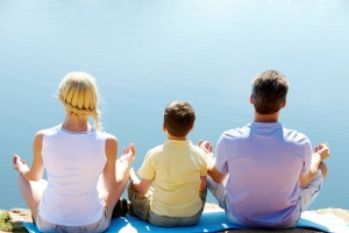What color is the father's shirt?
Using the image as a reference, deliver a detailed and thorough answer to the question.

The caption describes the father as dressed in a light purple shirt, which suggests that the shirt is a pale or pastel shade of purple.